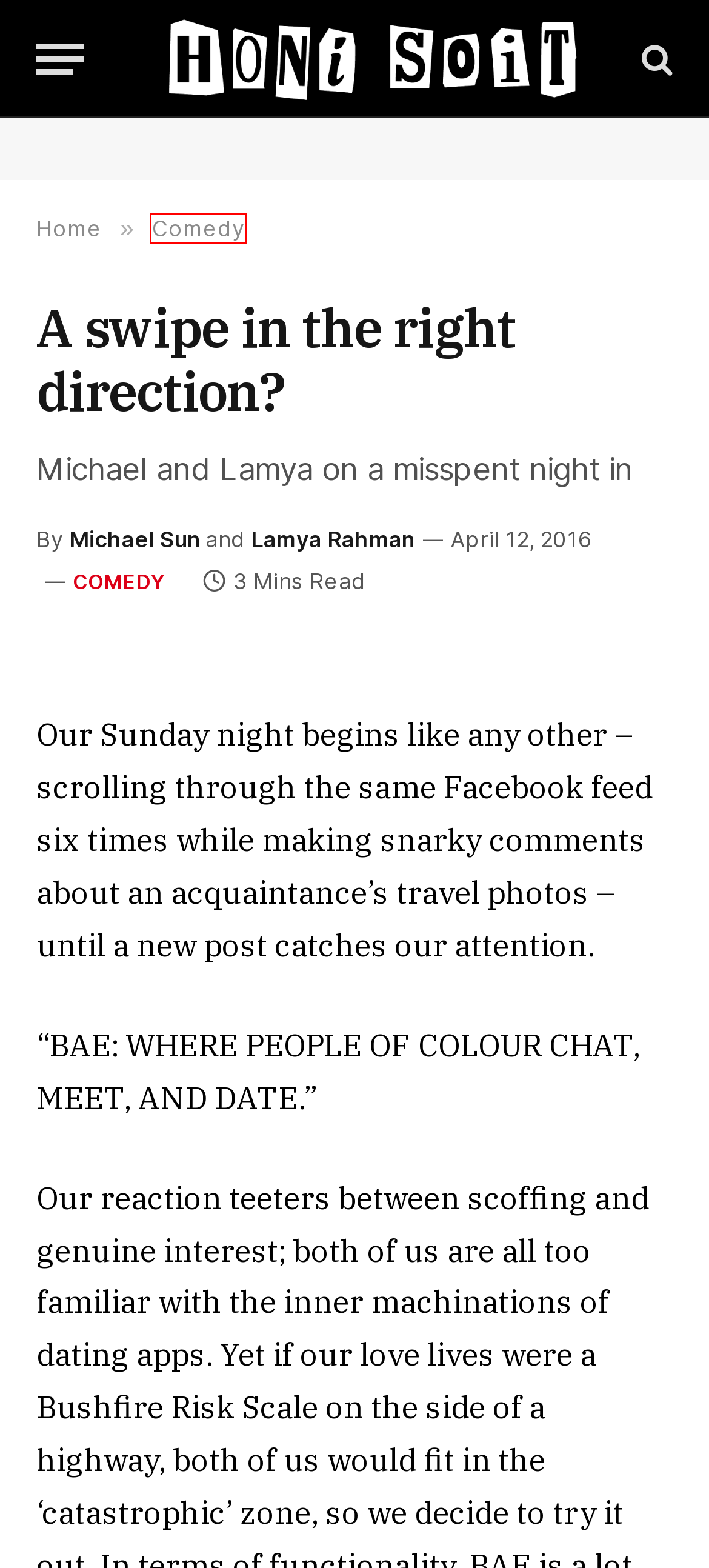You are presented with a screenshot of a webpage containing a red bounding box around a particular UI element. Select the best webpage description that matches the new webpage after clicking the element within the bounding box. Here are the candidates:
A. Letters between Palestine and the West - Honi Soit
B. All Your Faces (2023): To facilitate or not to facilitate restorative justice? - Honi Soit
C. SRC Reports 2015 – OWeek, Semester 1 - Honi Soit
D. Michael Sun - Honi Soit
E. Locations - Honi Soit
F. Lamya Rahman - Honi Soit
G. Home - Honi Soit
H. Comedy - Honi Soit

H